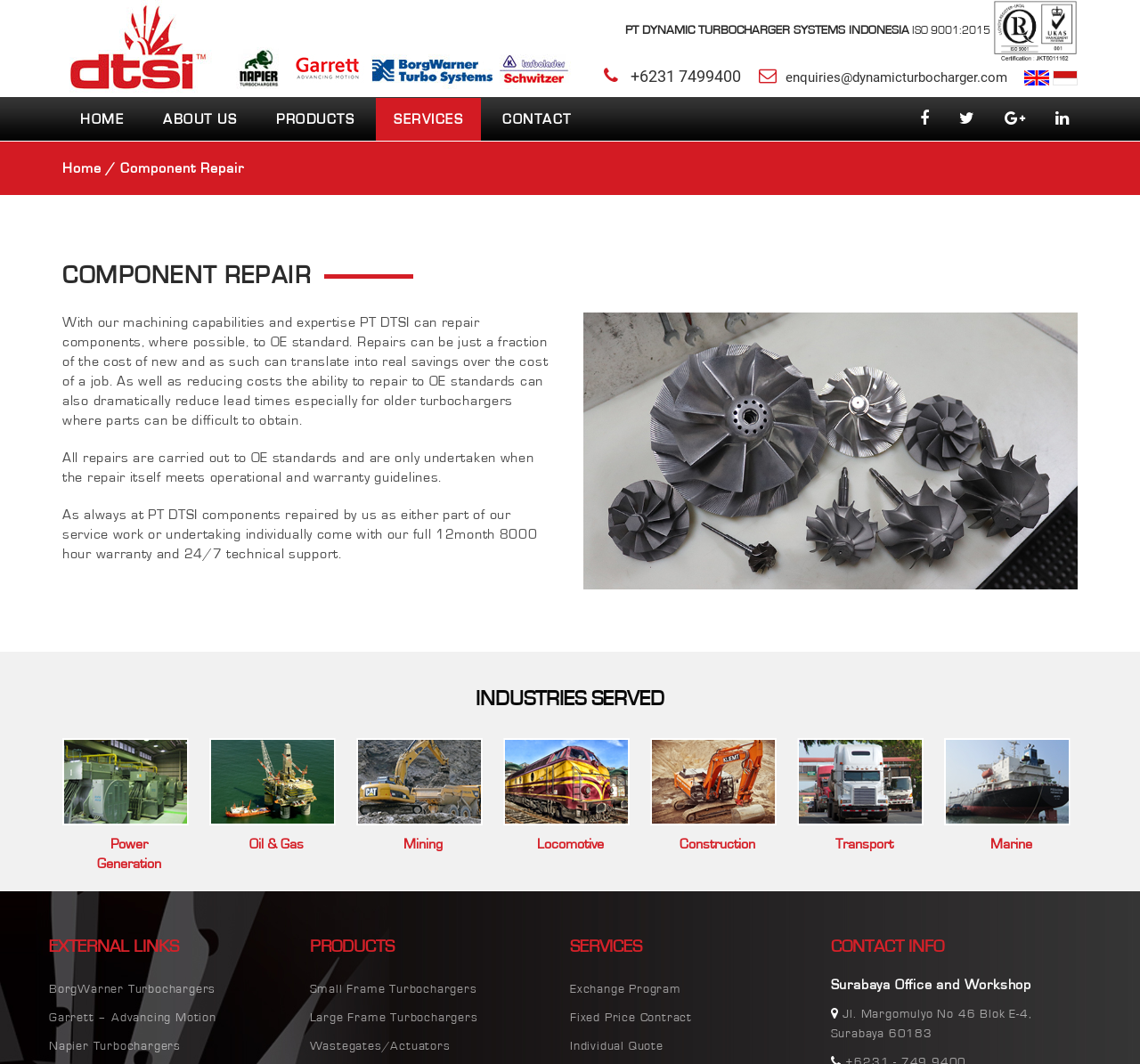What is the company name?
Give a one-word or short-phrase answer derived from the screenshot.

PT DYNAMIC TURBOCHARGER SYSTEMS INDONESIA